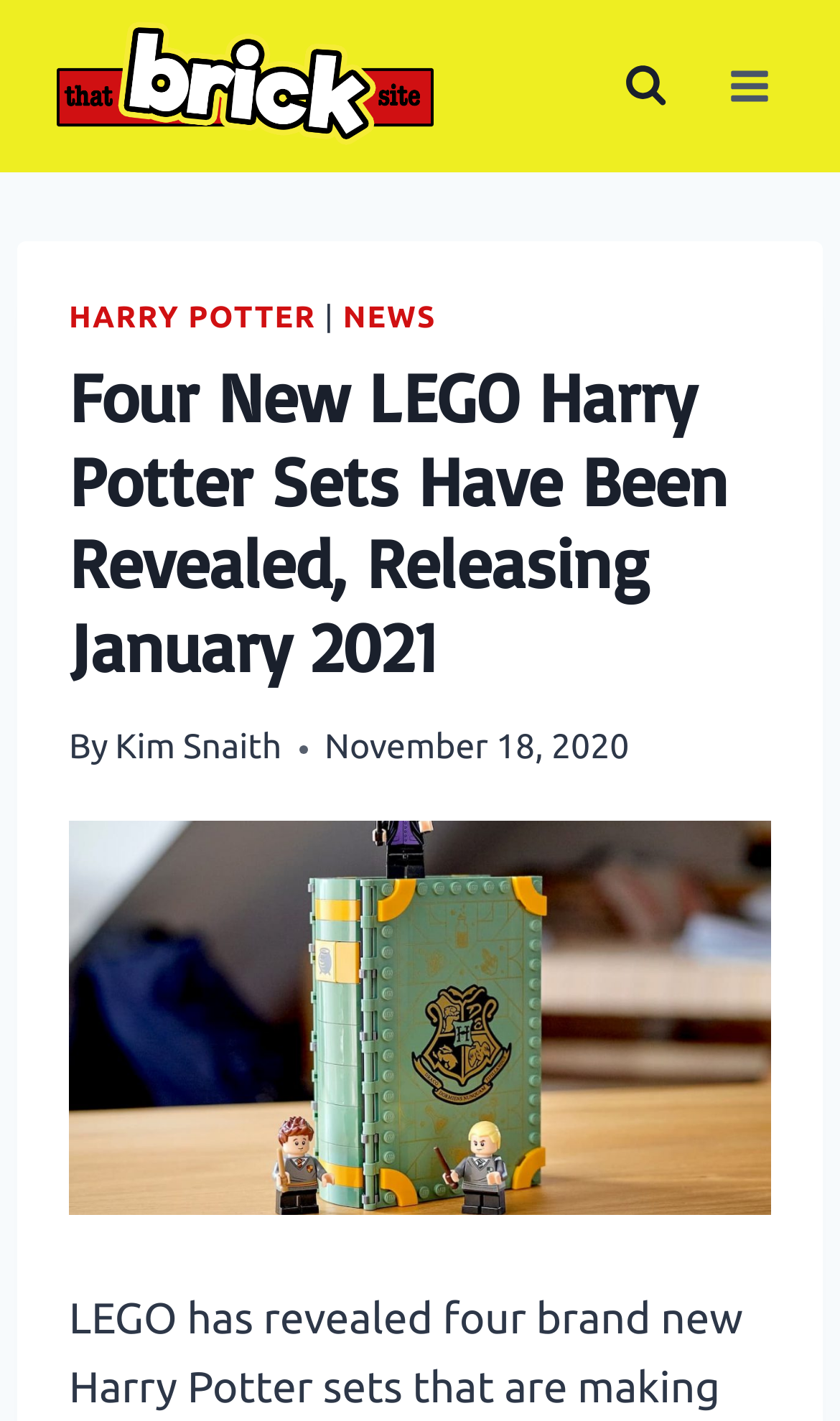What is the purpose of the toggle menu button?
Offer a detailed and exhaustive answer to the question.

The toggle menu button is located at the top right corner of the webpage, and it has an image with the text 'Toggle Menu'. When clicked, it will open the menu.